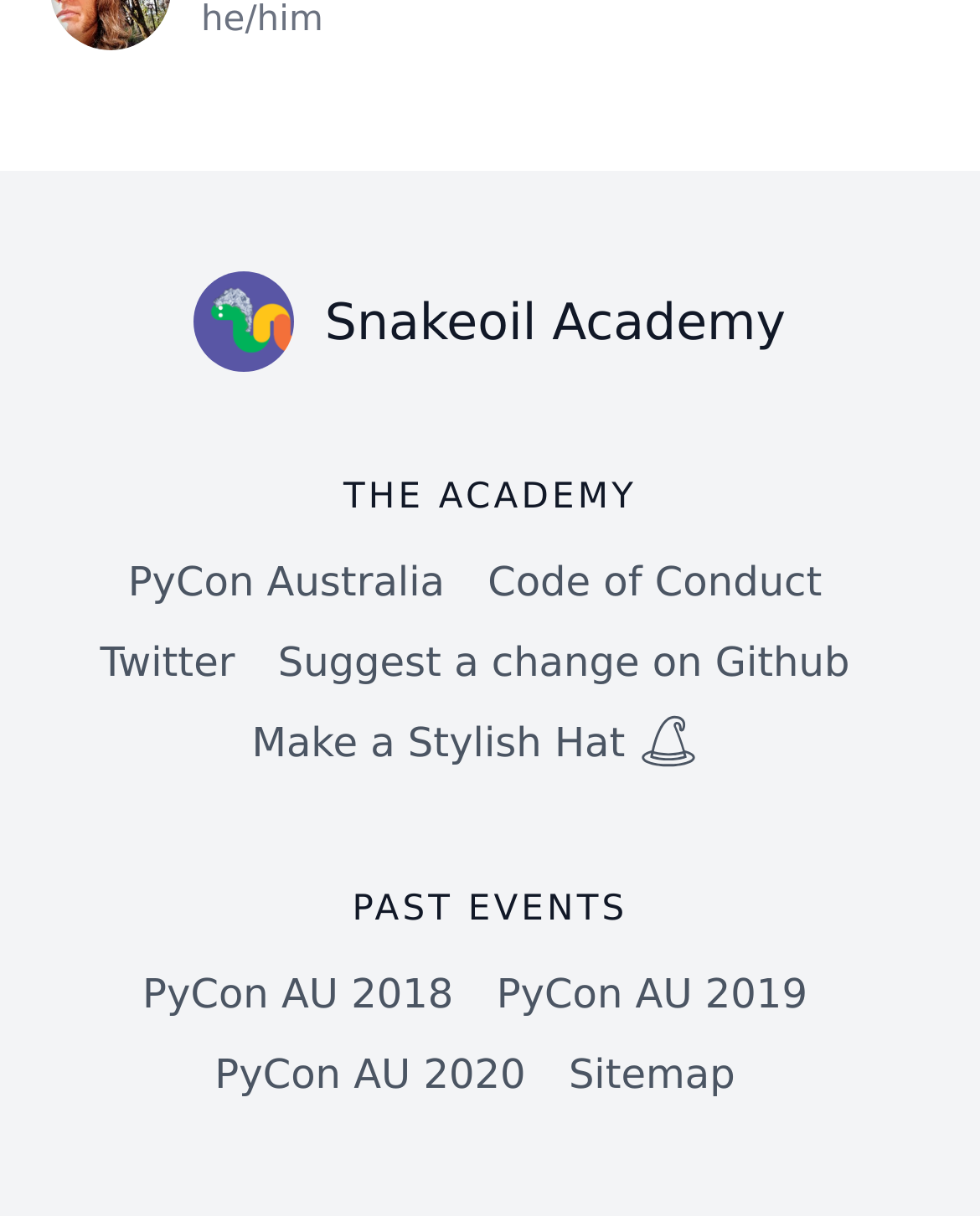What is the name of the academy?
Provide a detailed and well-explained answer to the question.

I found the answer by looking at the StaticText element with the text 'Snakeoil Academy' which is a child of the contentinfo element.